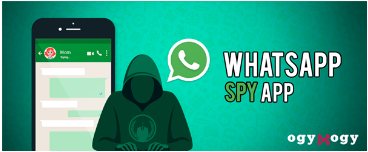What is displayed on the smartphone?
Look at the image and answer the question with a single word or phrase.

WhatsApp interface